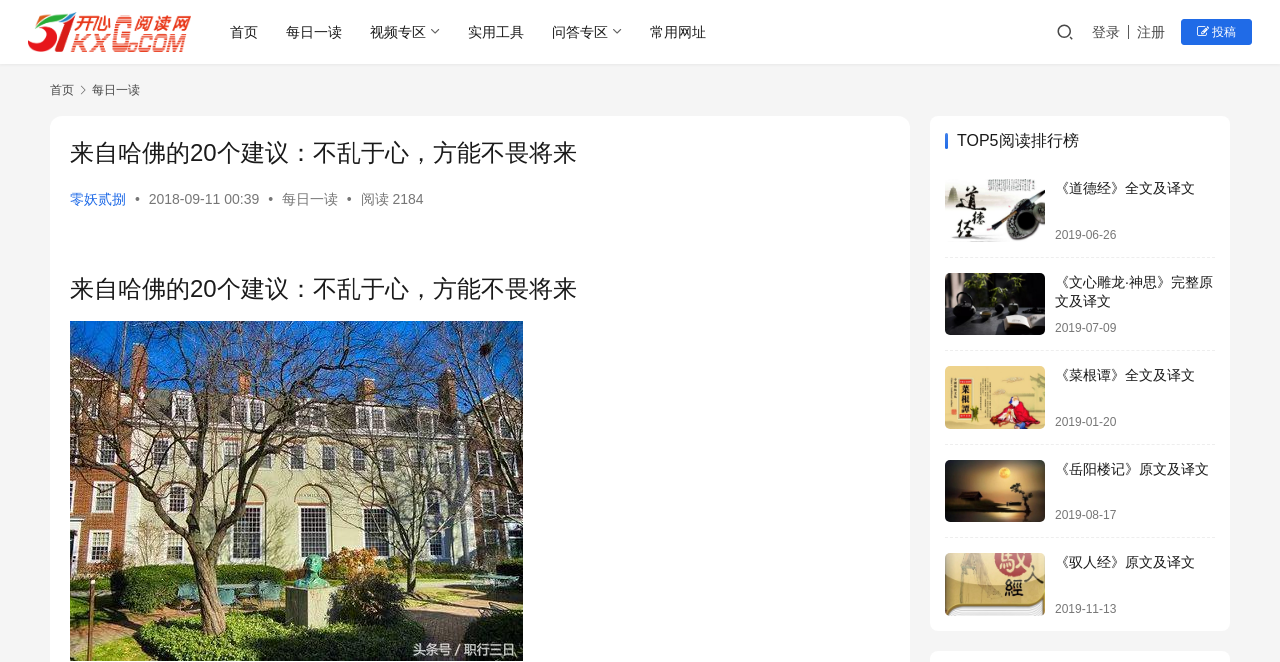Determine the bounding box coordinates for the area that should be clicked to carry out the following instruction: "Click the login button".

[0.853, 0.029, 0.882, 0.068]